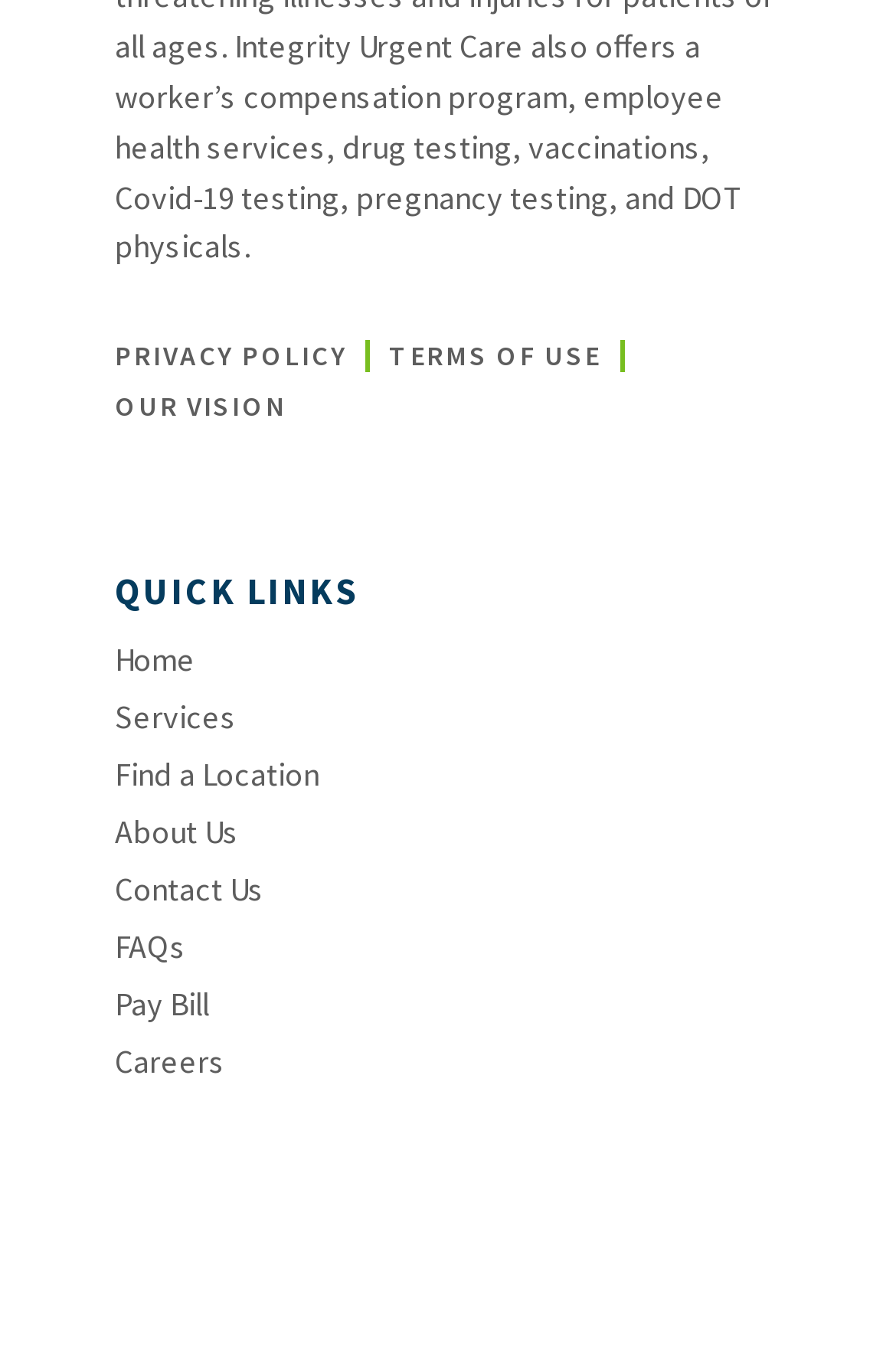Analyze the image and provide a detailed answer to the question: What is the last link under QUICK LINKS?

I can see the links under the 'QUICK LINKS' heading. The last link is 'Careers'.